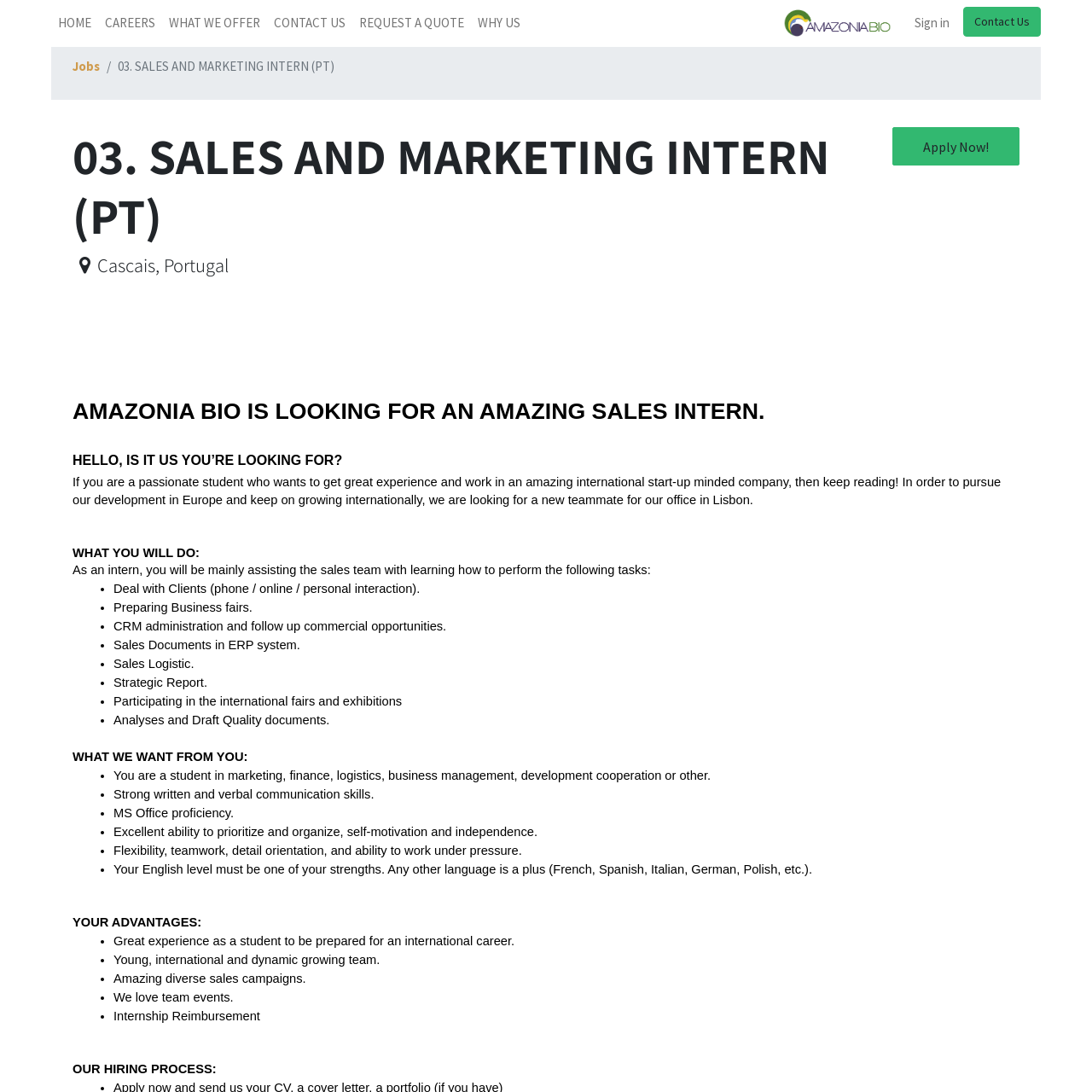What is one of the requirements for the job?
Provide a well-explained and detailed answer to the question.

One of the requirements for the job can be found in the 'WHAT WE WANT FROM YOU' section, which lists several requirements, including strong written and verbal communication skills.